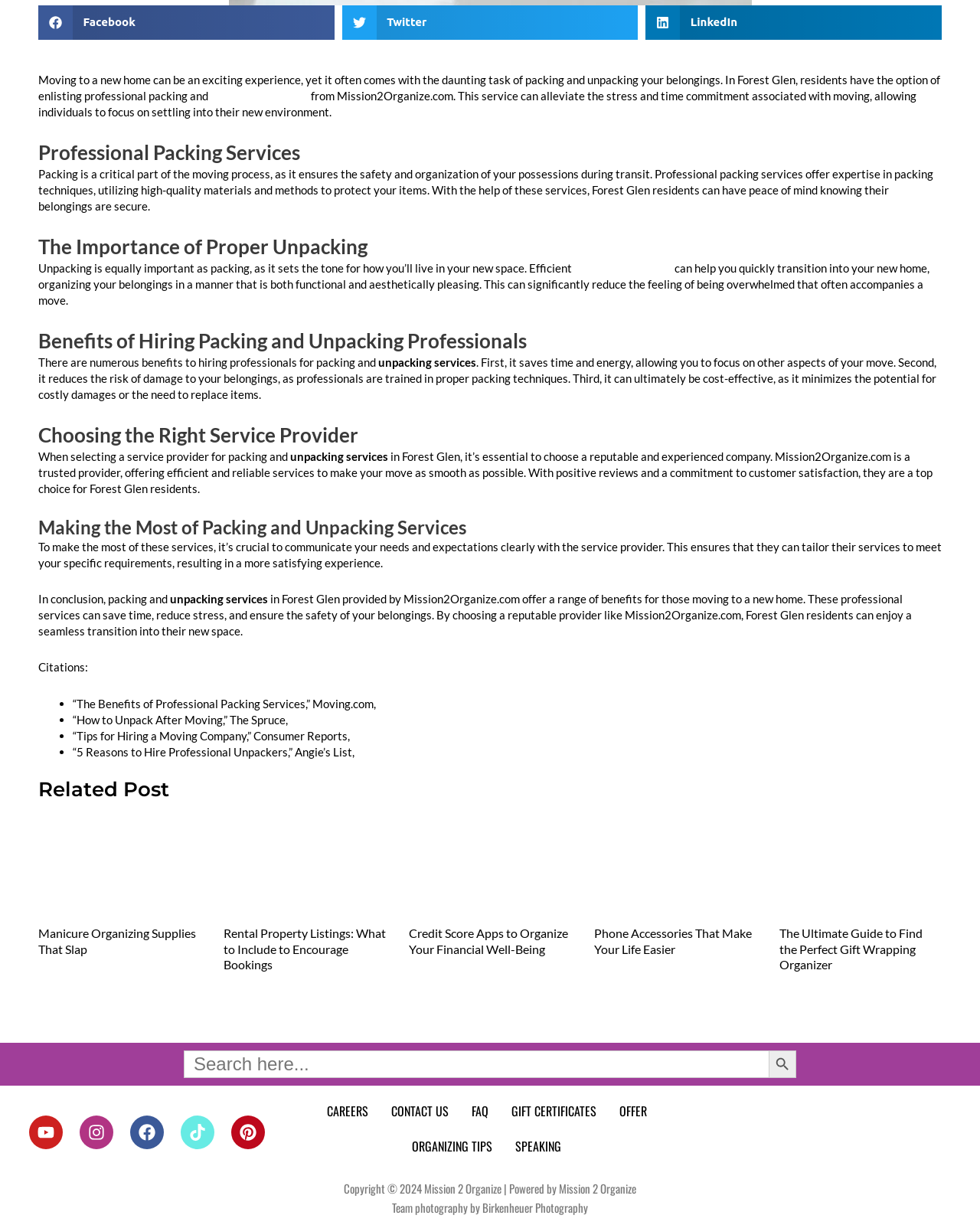Respond to the following question with a brief word or phrase:
What is the topic of the main article?

Packing and Unpacking Services